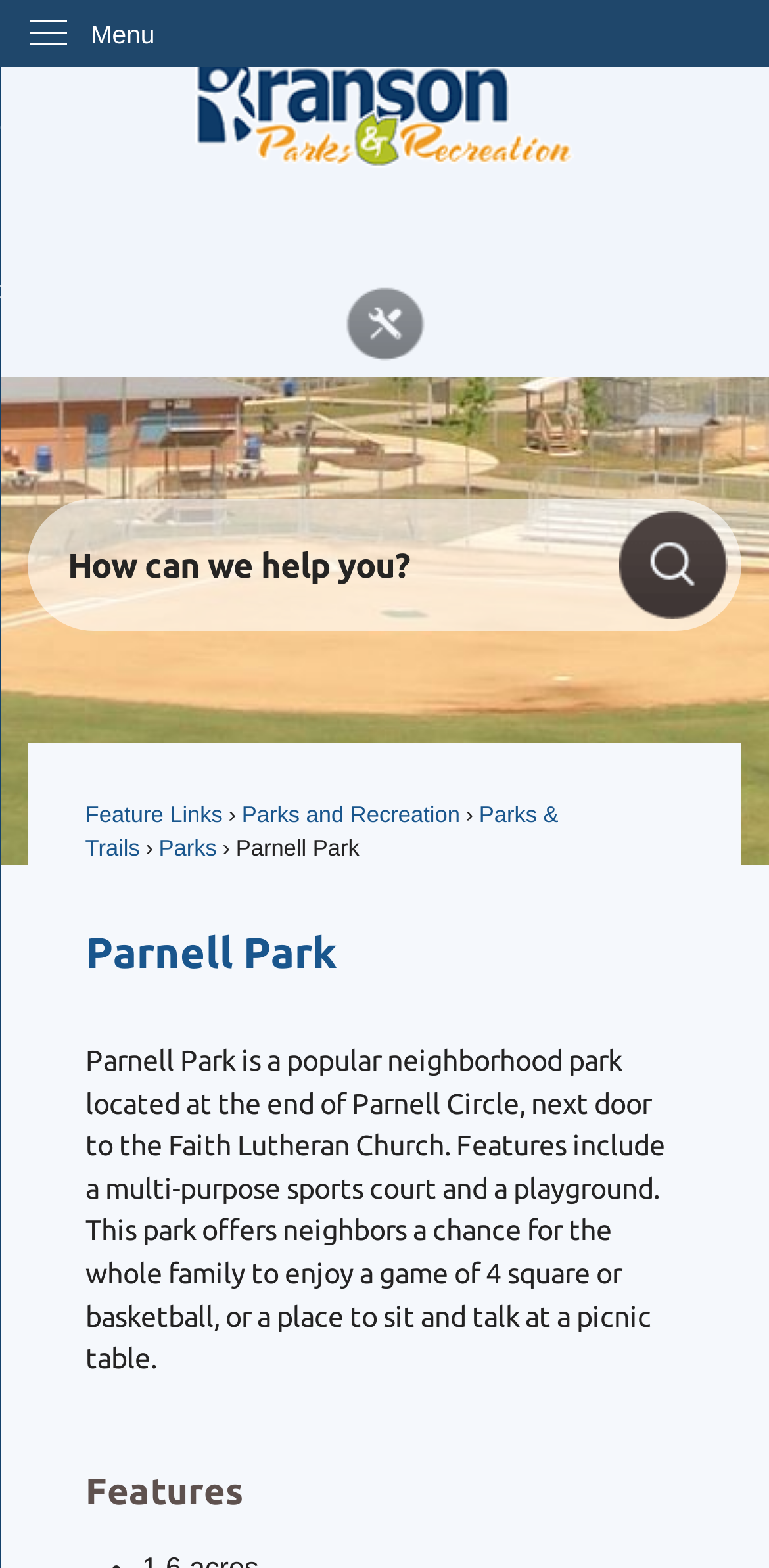Can you pinpoint the bounding box coordinates for the clickable element required for this instruction: "View feature links"? The coordinates should be four float numbers between 0 and 1, i.e., [left, top, right, bottom].

[0.111, 0.513, 0.29, 0.528]